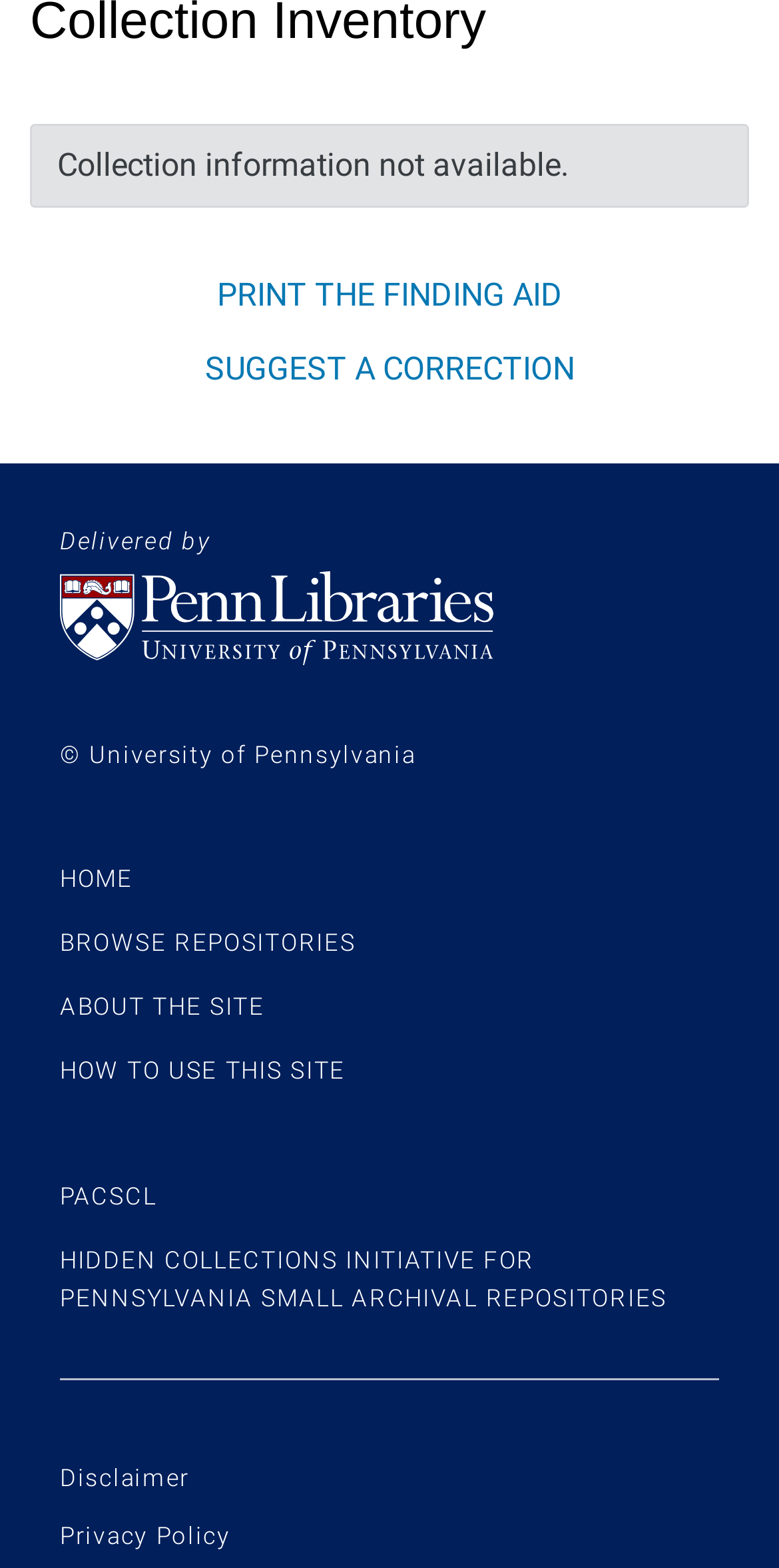Please identify the bounding box coordinates of the element that needs to be clicked to execute the following command: "suggest a correction". Provide the bounding box using four float numbers between 0 and 1, formatted as [left, top, right, bottom].

[0.263, 0.223, 0.737, 0.247]